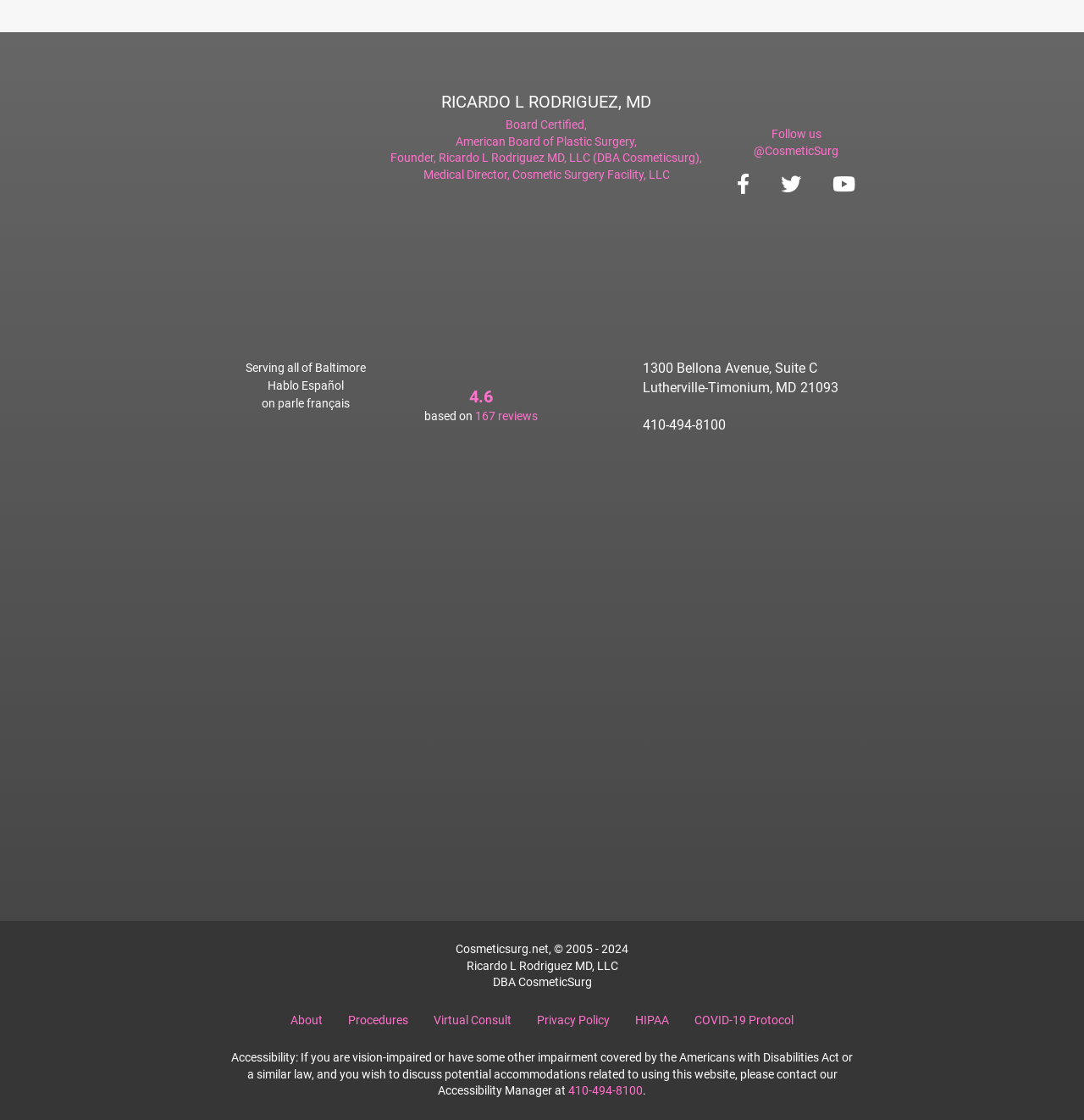What is the rating of the doctor?
We need a detailed and meticulous answer to the question.

The rating of the doctor can be found in the text '4.6' which is located near the middle of the webpage, above the address of the doctor's office.